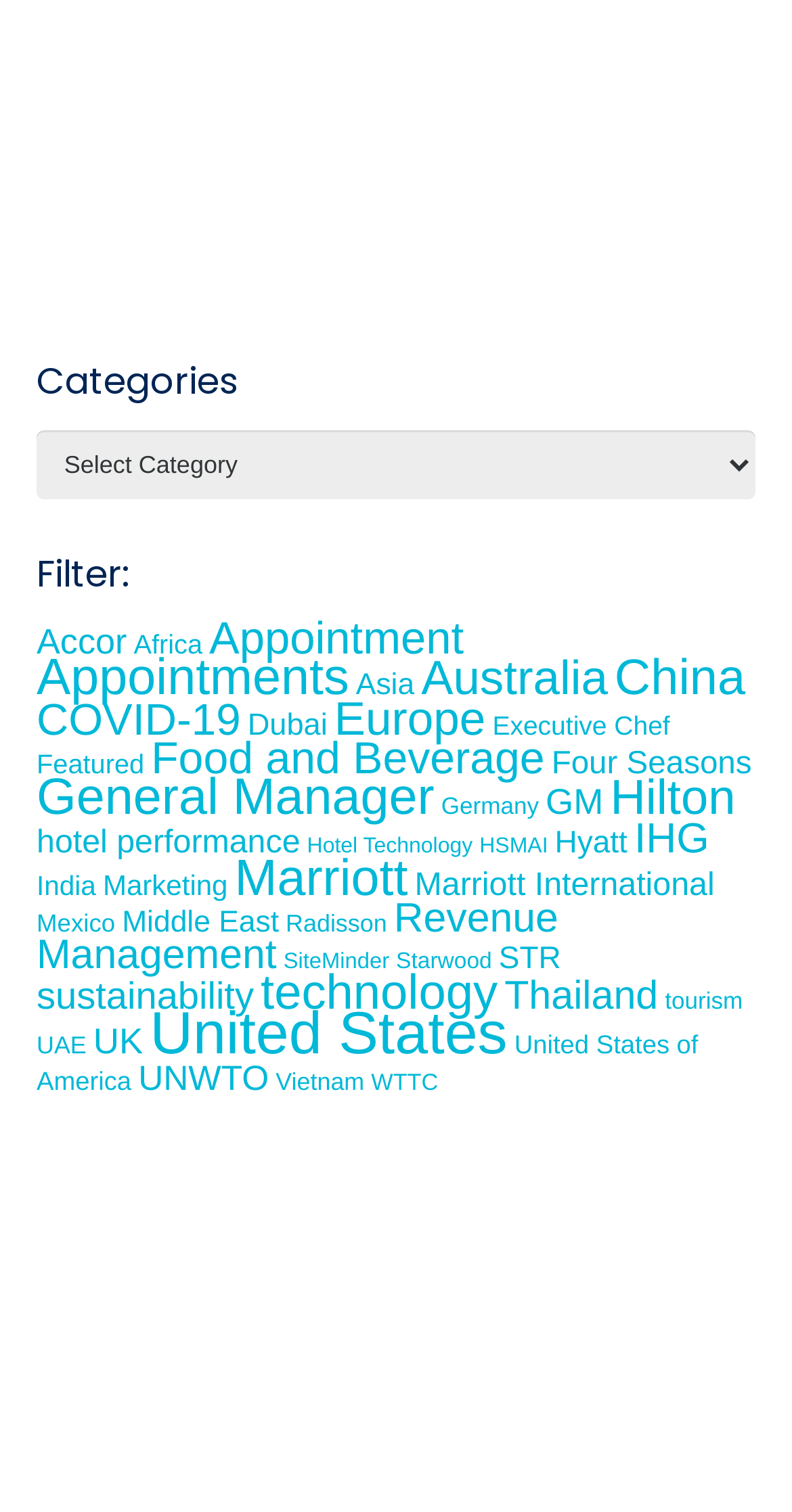For the following element description, predict the bounding box coordinates in the format (top-left x, top-left y, bottom-right x, bottom-right y). All values should be floating point numbers between 0 and 1. Description: Four Seasons

[0.696, 0.494, 0.949, 0.517]